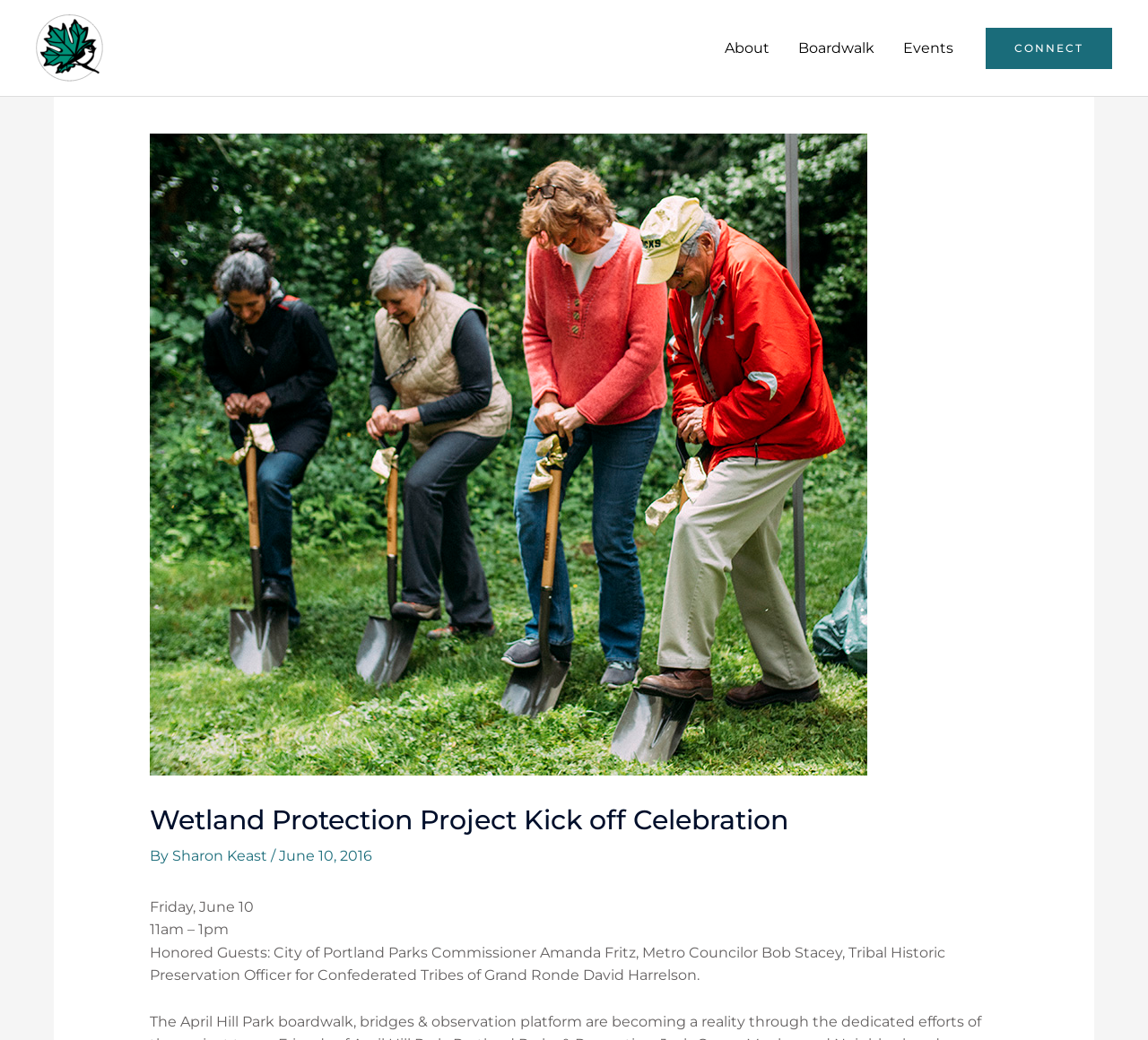Using the webpage screenshot, locate the HTML element that fits the following description and provide its bounding box: "aria-label="Friends of April Hill Park"".

[0.031, 0.037, 0.09, 0.053]